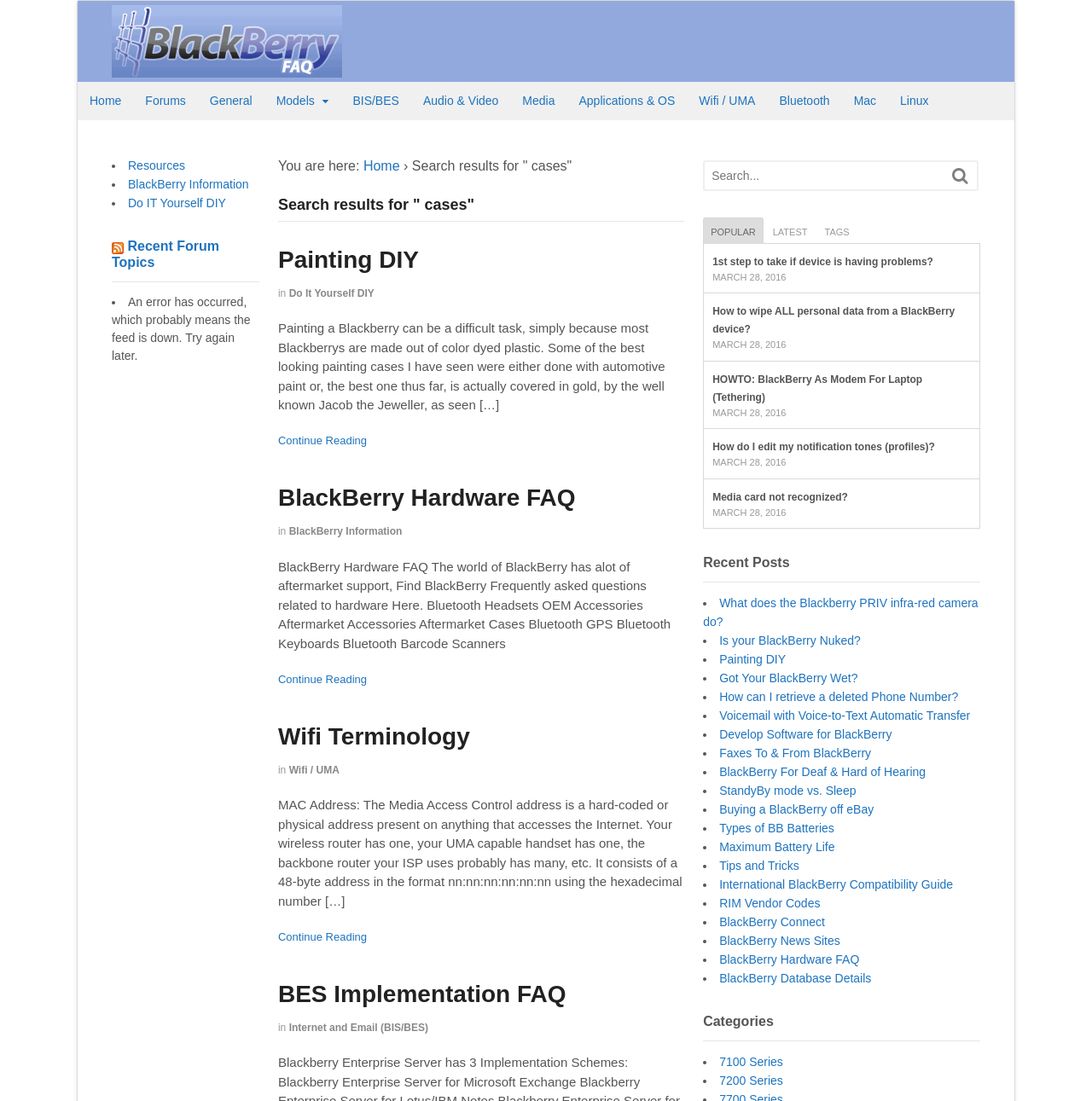Locate the coordinates of the bounding box for the clickable region that fulfills this instruction: "Go to page 2".

None